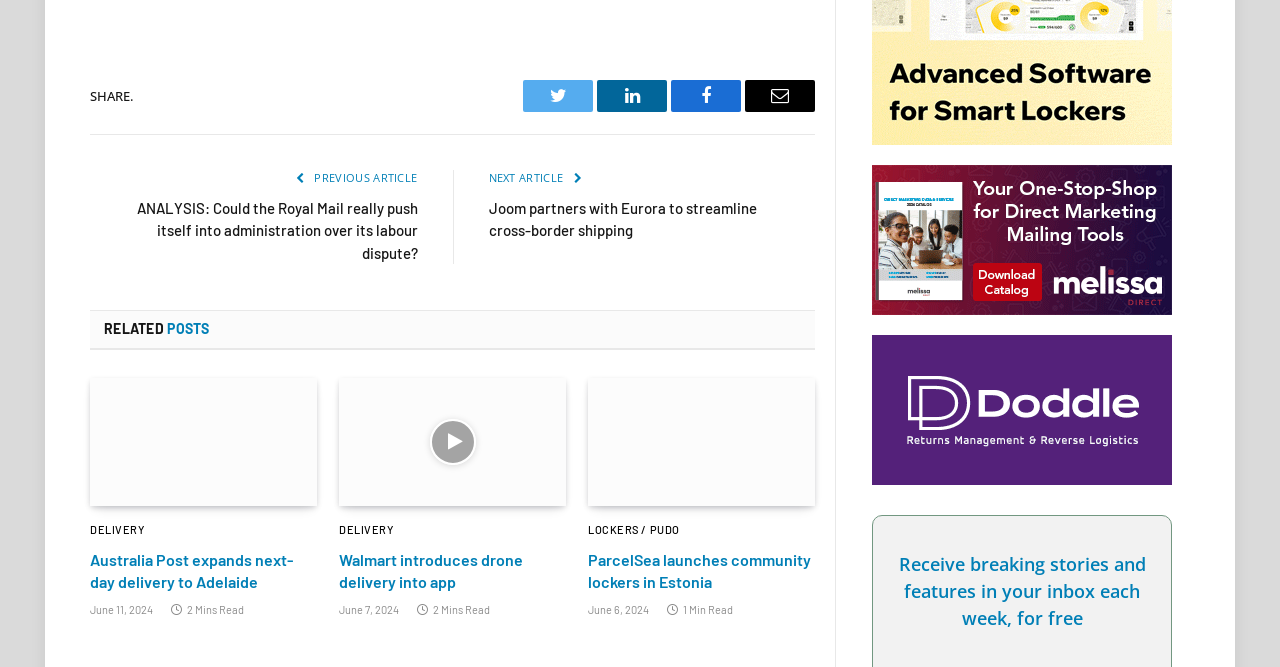Please specify the bounding box coordinates for the clickable region that will help you carry out the instruction: "Read the article about Royal Mail labour dispute".

[0.107, 0.298, 0.326, 0.393]